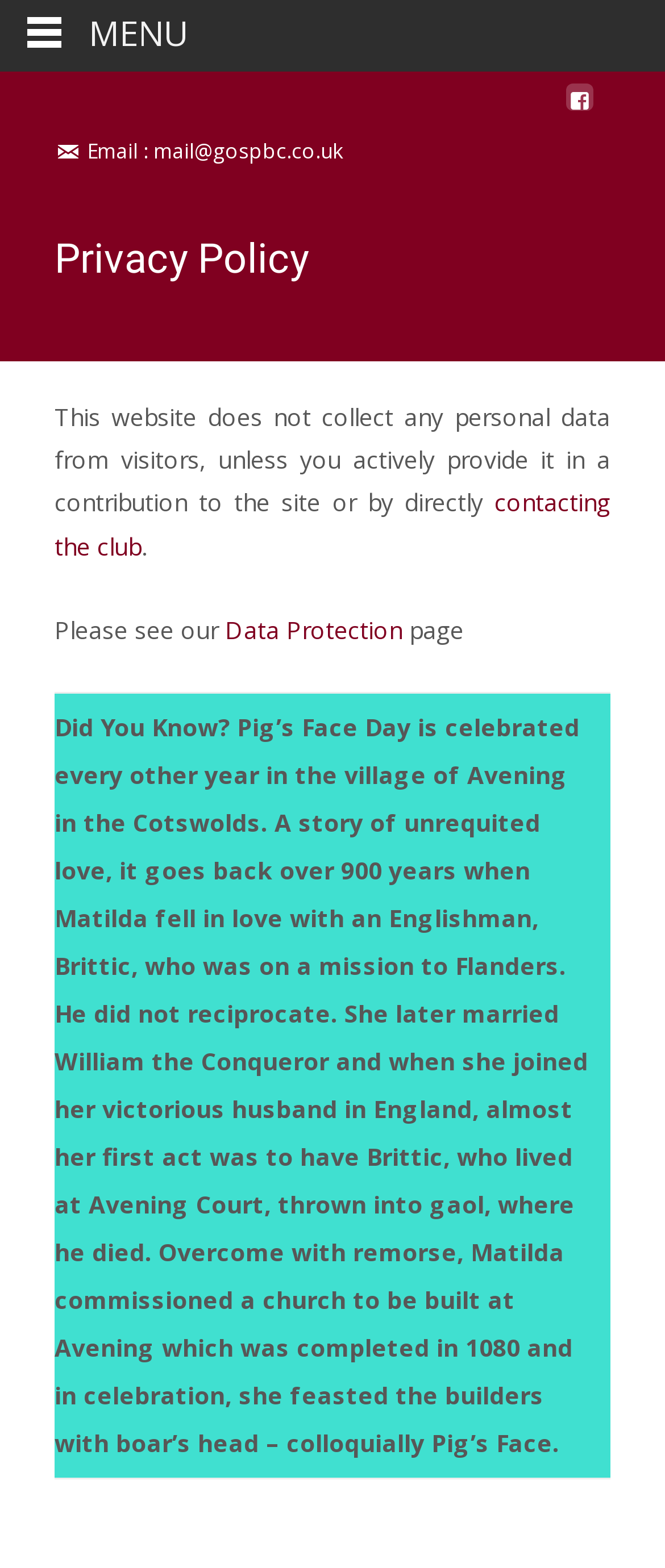Identify and provide the bounding box coordinates of the UI element described: "contacting the club". The coordinates should be formatted as [left, top, right, bottom], with each number being a float between 0 and 1.

[0.082, 0.31, 0.918, 0.358]